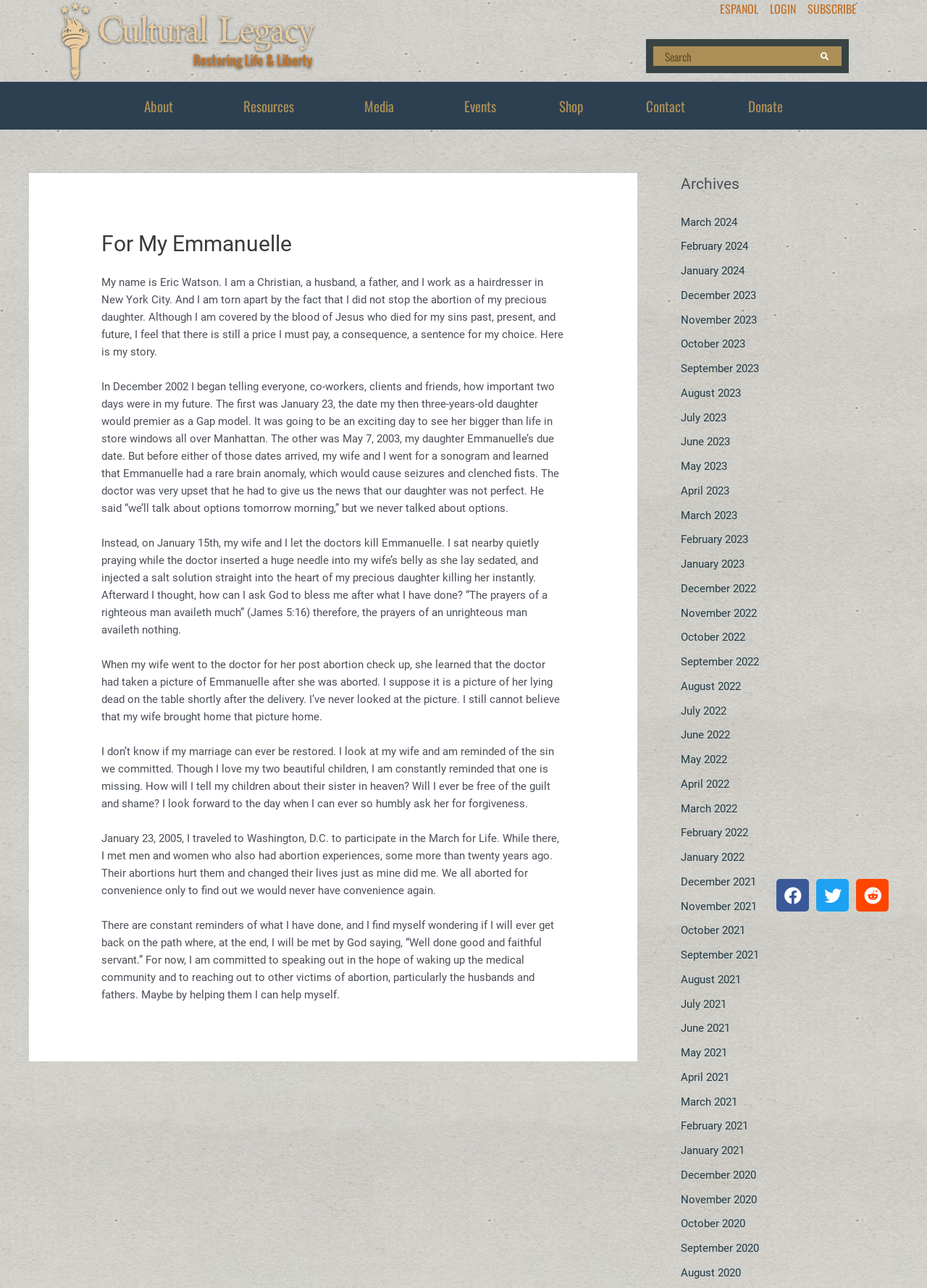Identify the bounding box coordinates for the element you need to click to achieve the following task: "Check the Instagram link". The coordinates must be four float values ranging from 0 to 1, formatted as [left, top, right, bottom].

None